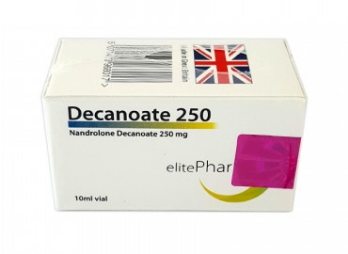Describe all the important aspects and details of the image.

The image displays a box of Decanoate 250, a Nandrolone Decanoate product produced by Elite Pharmaceuticals. The packaging features a prominent label with the product name "Decanoate 250" along with the dosage information, indicating it contains 250 mg of Nandrolone Decanoate. The box is designed with a sleek look, showcasing the British flag, which highlights its origin. It also includes a vibrant pink label, possibly serving as a seal or highlight for branding. The provided information indicates that the product comes in a 10ml vial, typical for injectable medications. This packaging suggests that the product is used in the athletic and bodybuilding communities, likely as part of a performance enhancement regimen.